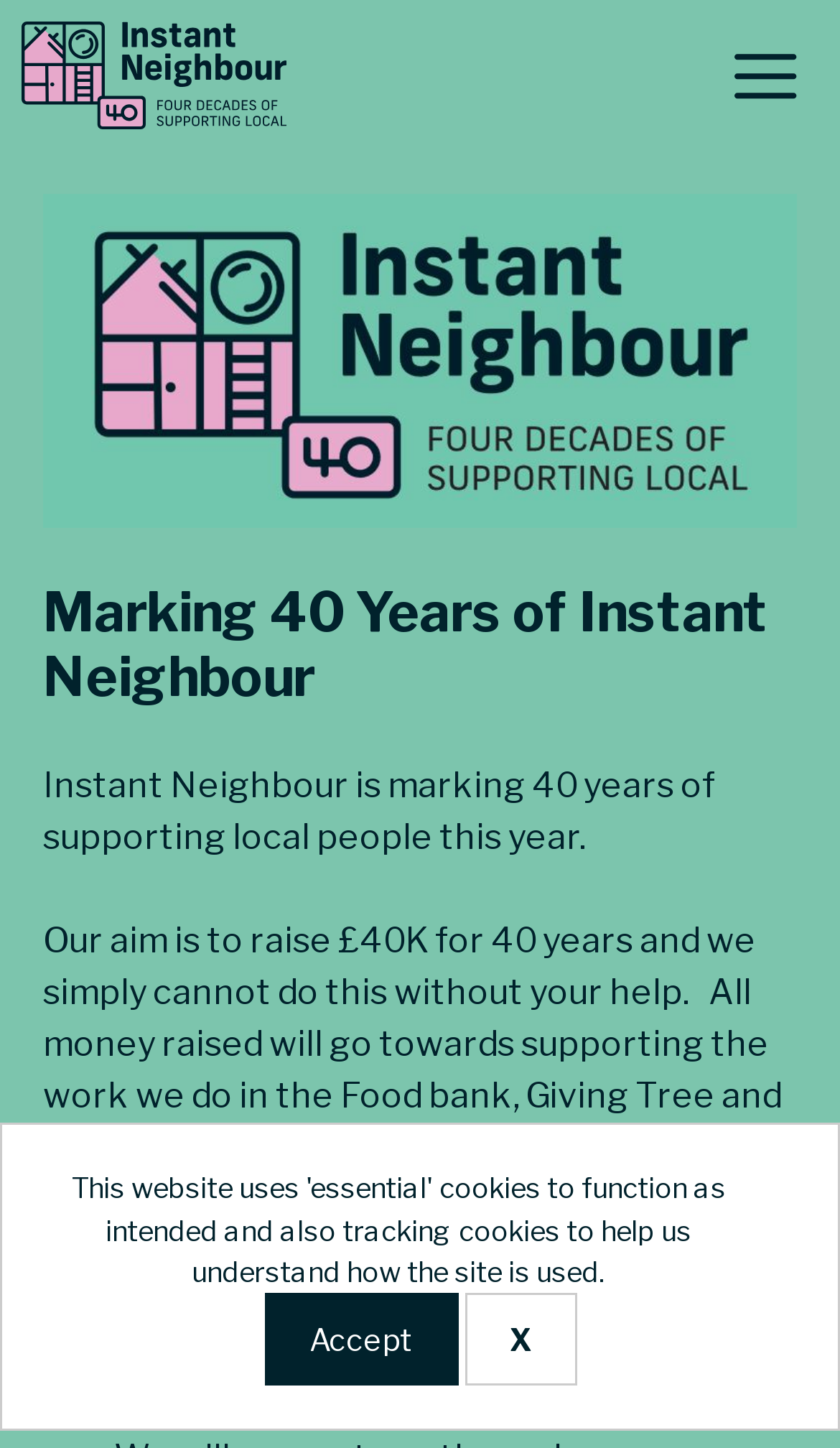Locate and provide the bounding box coordinates for the HTML element that matches this description: "Accept".

[0.314, 0.893, 0.545, 0.957]